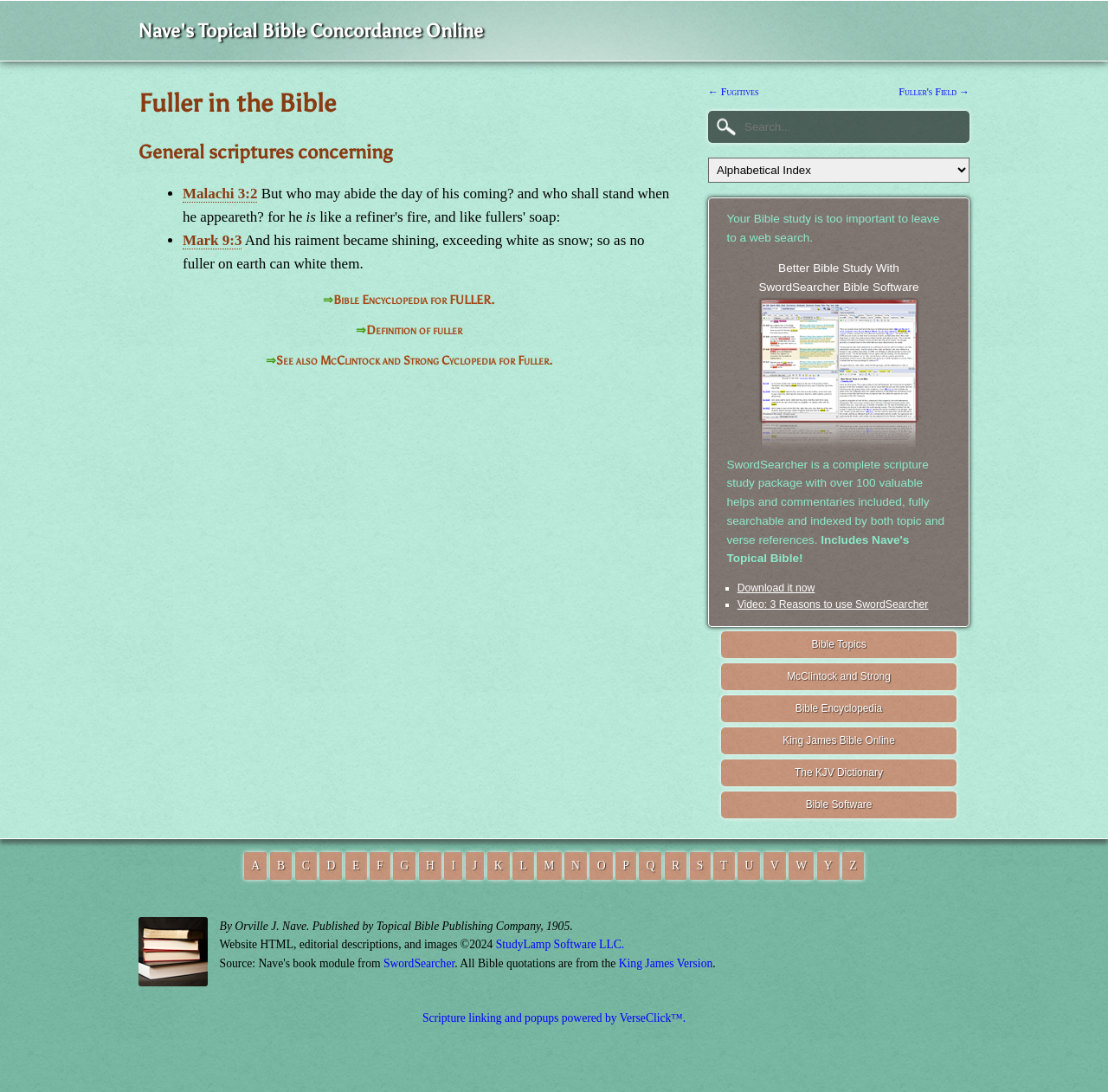Identify the primary heading of the webpage and provide its text.

Fuller in the Bible